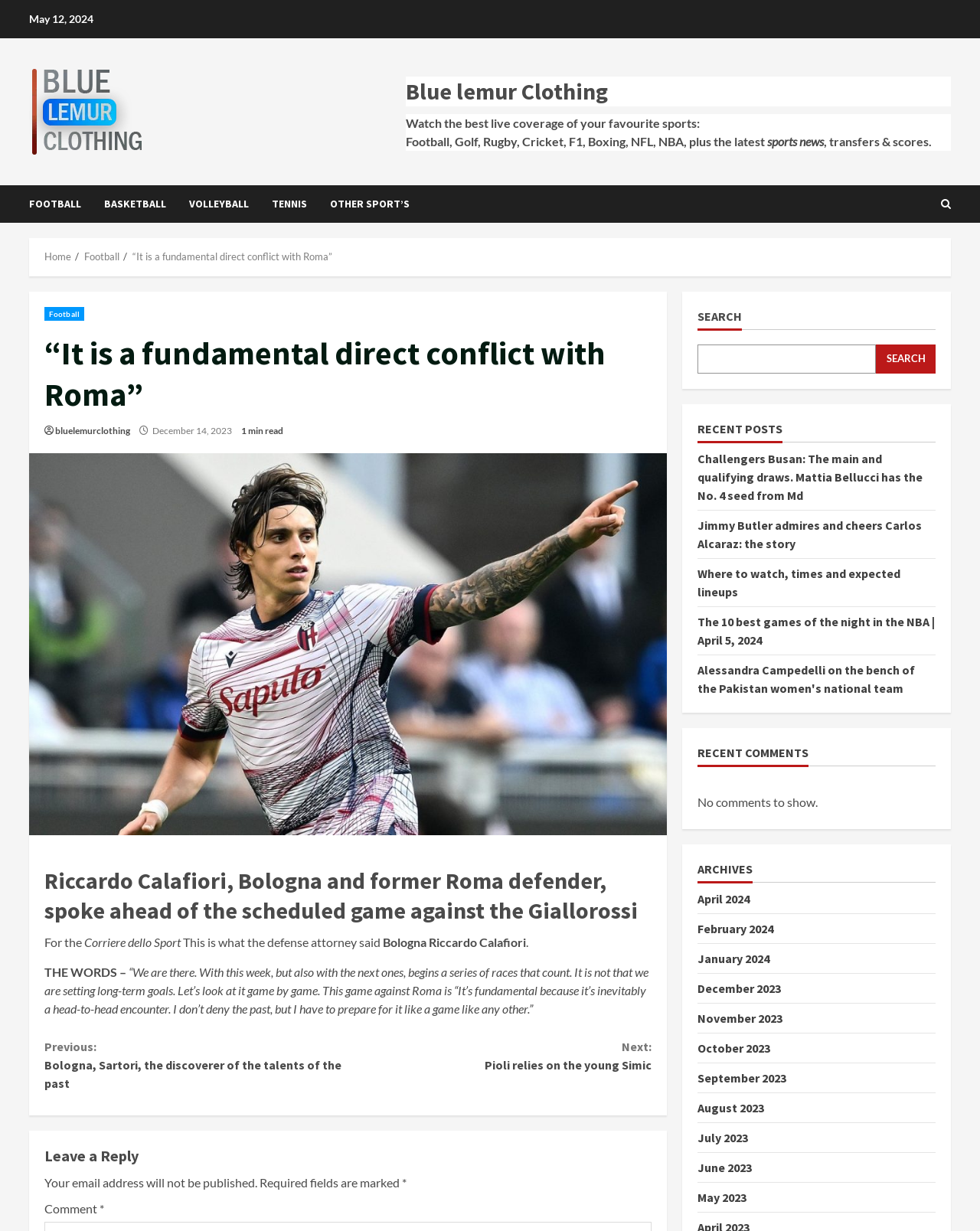Could you indicate the bounding box coordinates of the region to click in order to complete this instruction: "Go to the previous article".

[0.045, 0.843, 0.355, 0.888]